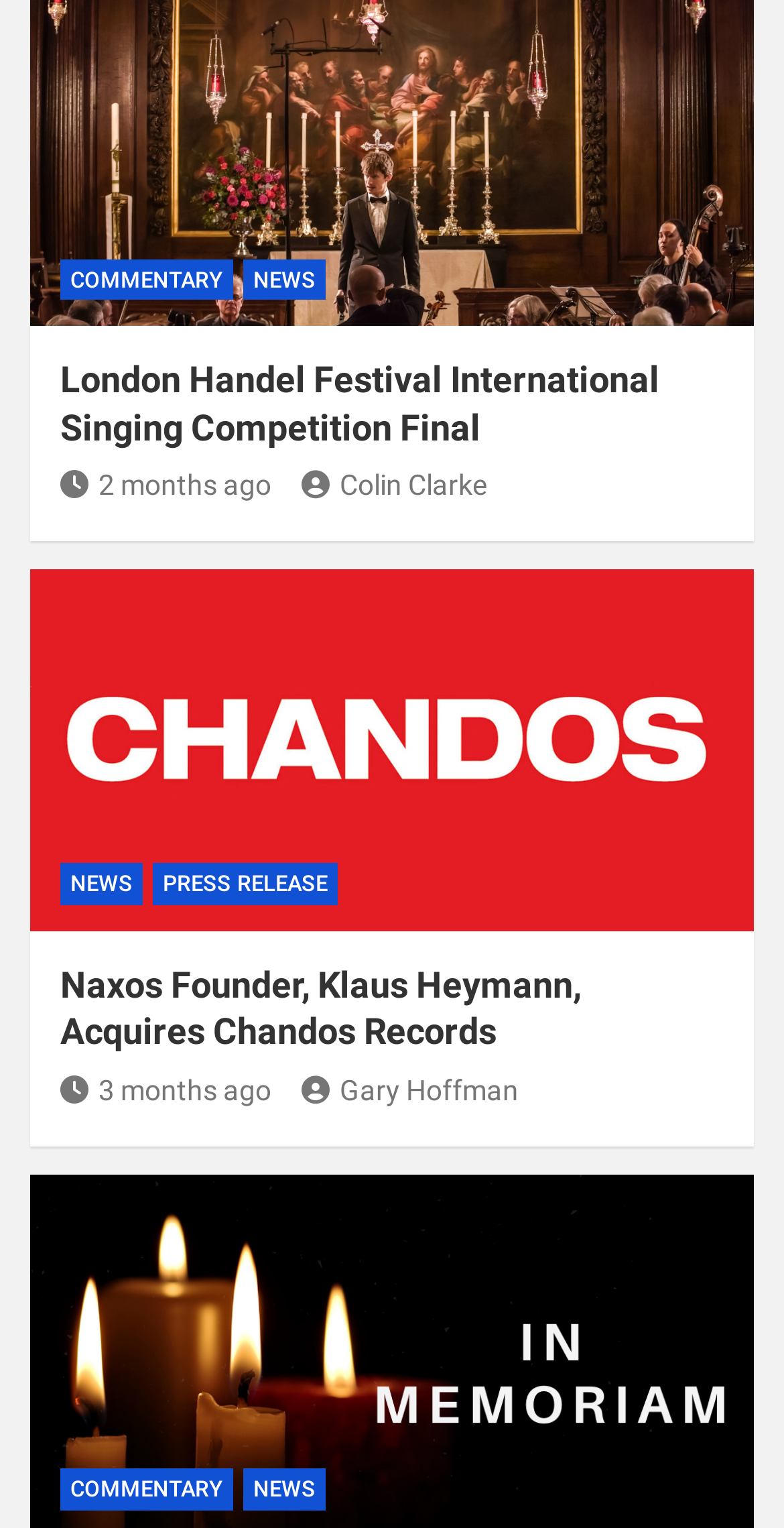Identify the bounding box coordinates for the element that needs to be clicked to fulfill this instruction: "View the commentary section". Provide the coordinates in the format of four float numbers between 0 and 1: [left, top, right, bottom].

[0.077, 0.169, 0.297, 0.197]